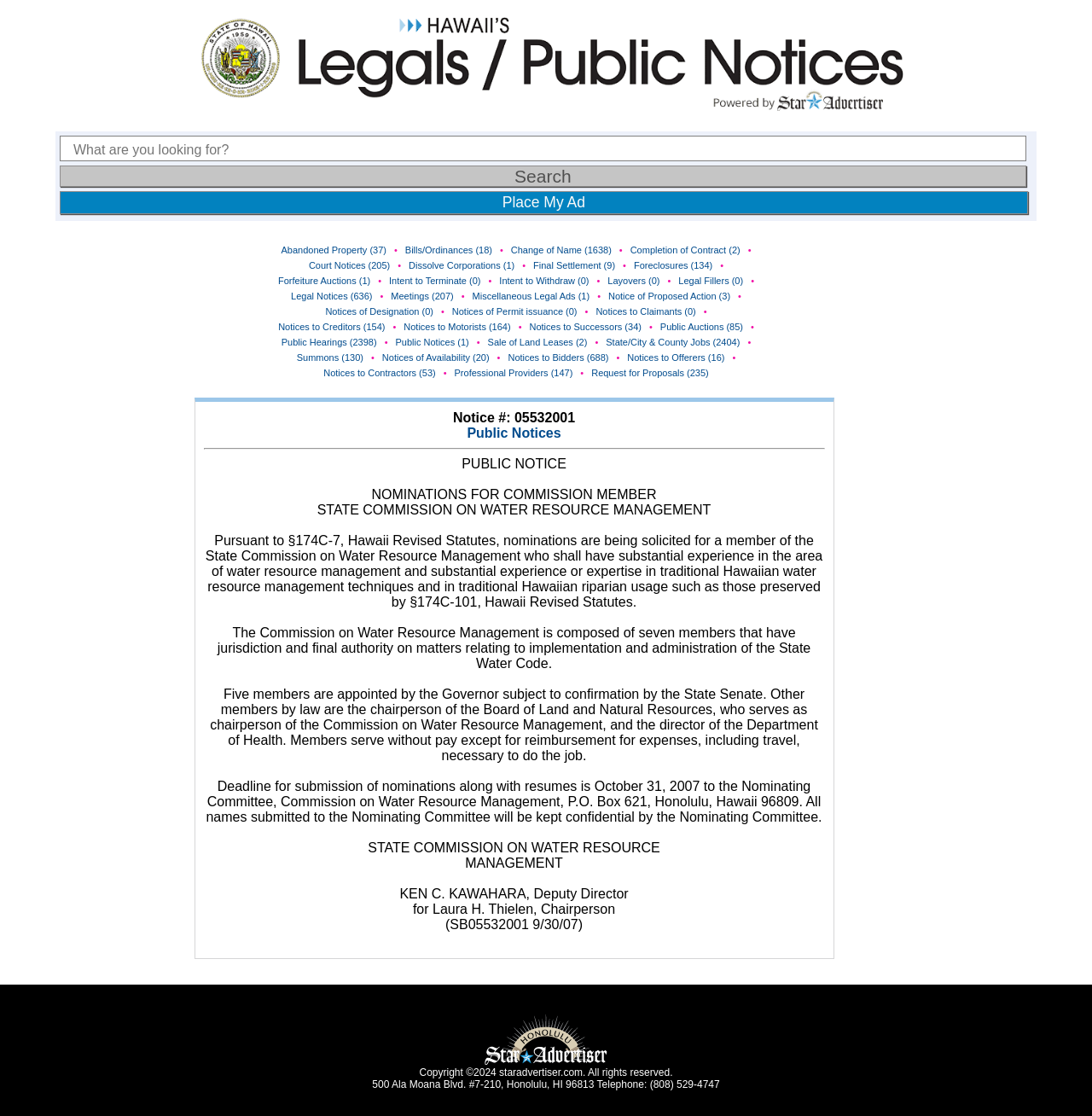Please provide a one-word or phrase answer to the question: 
What is the purpose of the State Commission on Water Resource Management?

Implementation and administration of the State Water Code